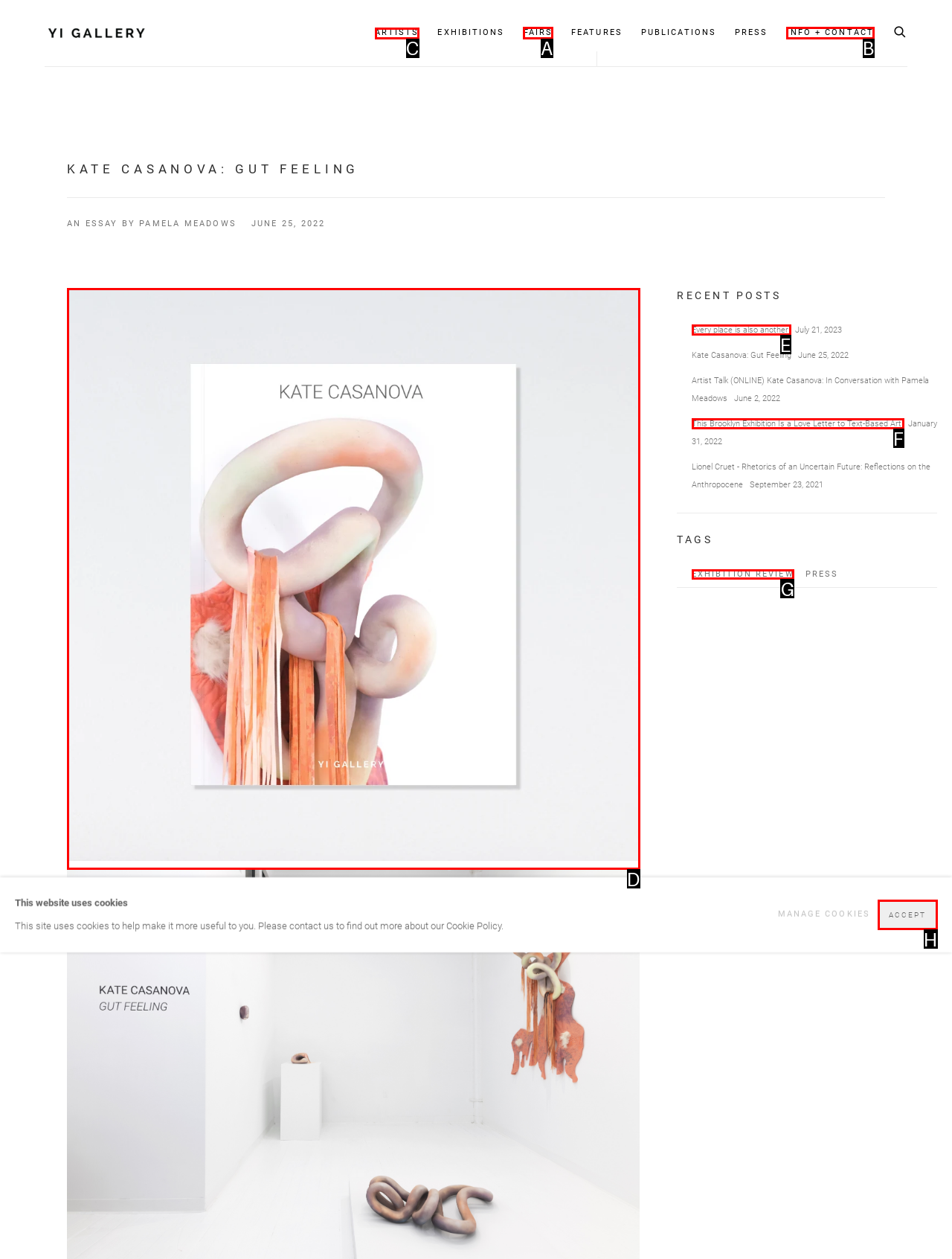To achieve the task: go to YI GALLERY Artists page, indicate the letter of the correct choice from the provided options.

C